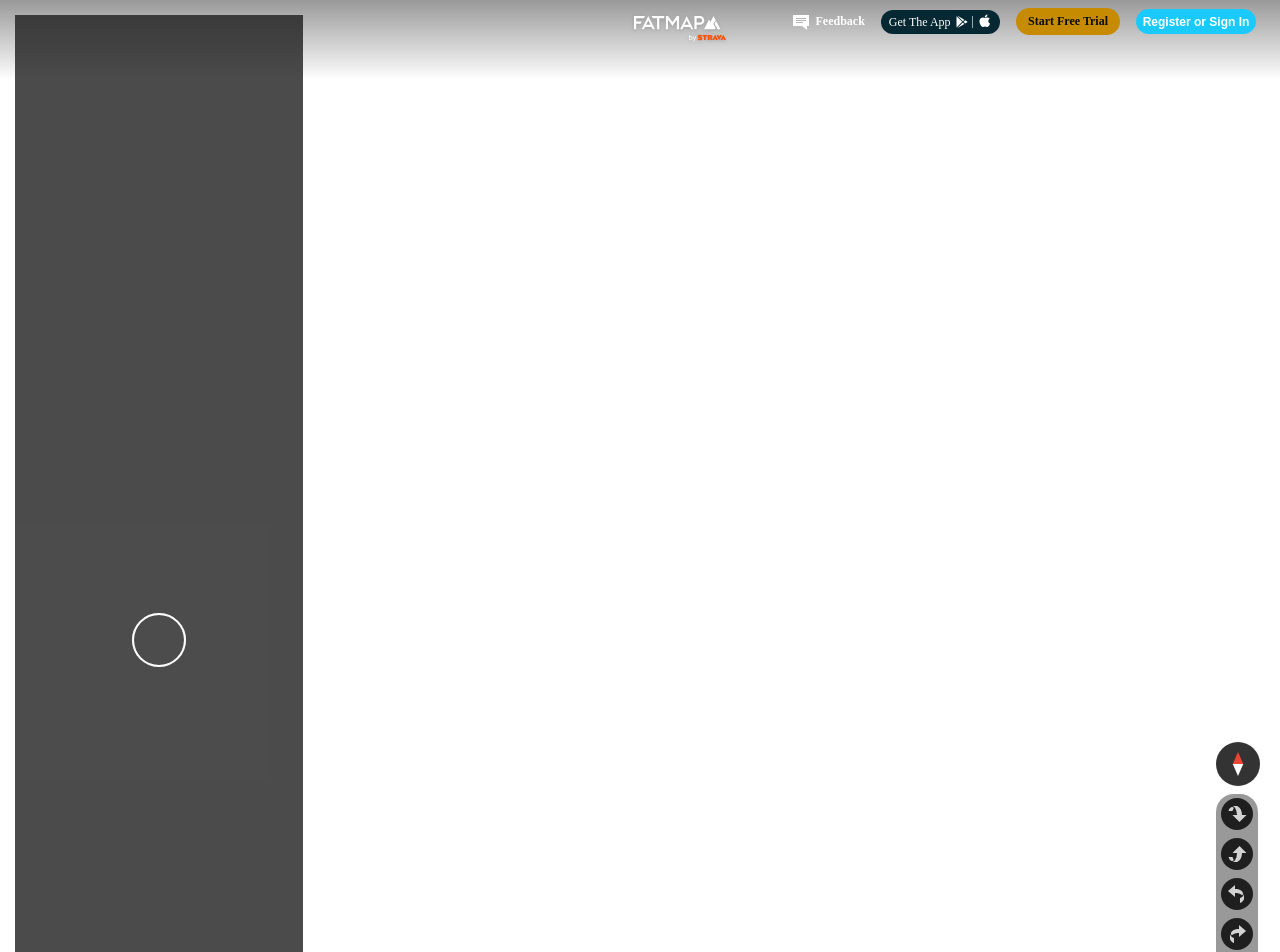Determine the bounding box coordinates of the region to click in order to accomplish the following instruction: "Get the app". Provide the coordinates as four float numbers between 0 and 1, specifically [left, top, right, bottom].

[0.694, 0.015, 0.743, 0.03]